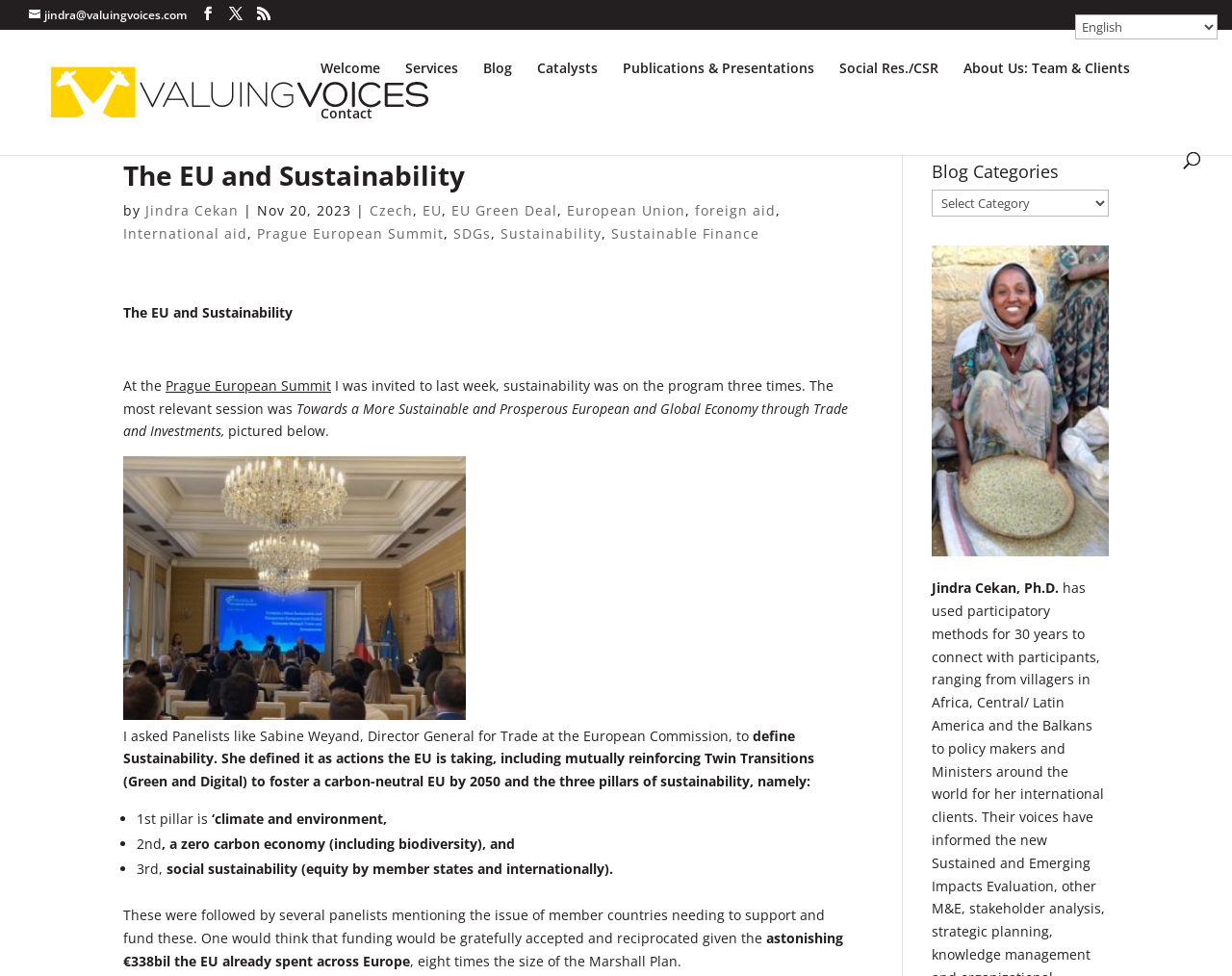Please provide a brief answer to the question using only one word or phrase: 
How many links are there in the main menu?

7